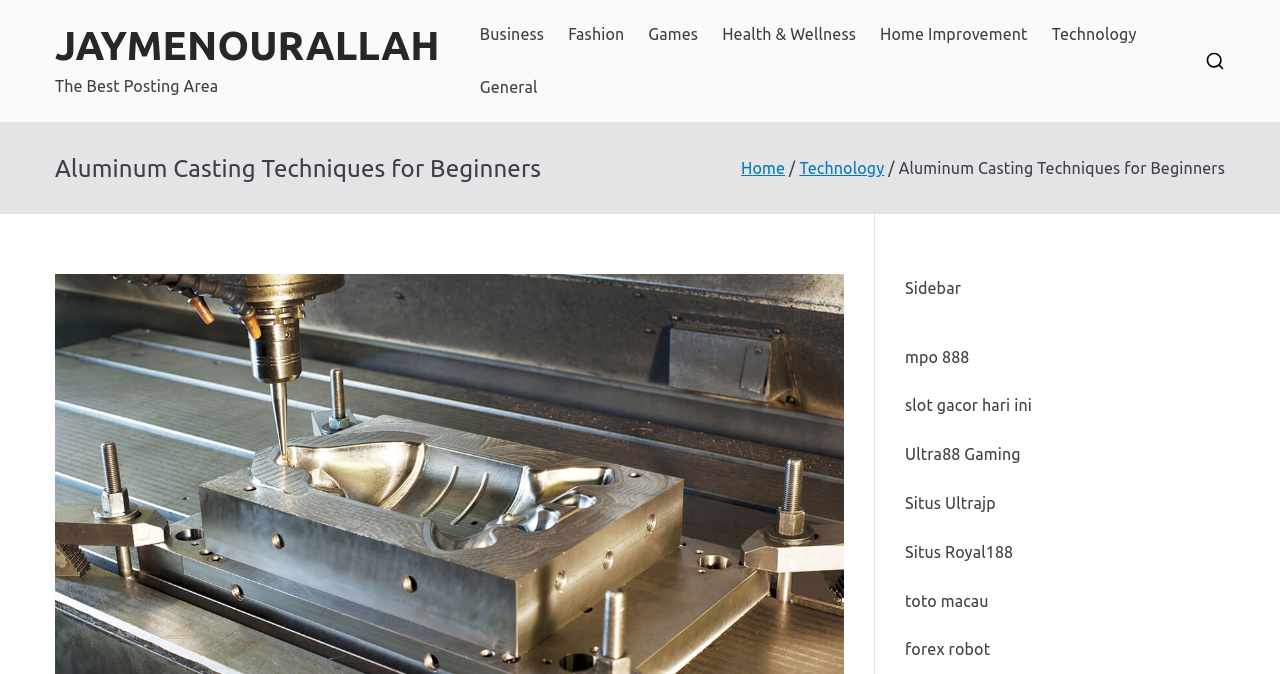Locate the bounding box coordinates of the area to click to fulfill this instruction: "Explore the 'Technology' section". The bounding box should be presented as four float numbers between 0 and 1, in the order [left, top, right, bottom].

[0.822, 0.03, 0.888, 0.072]